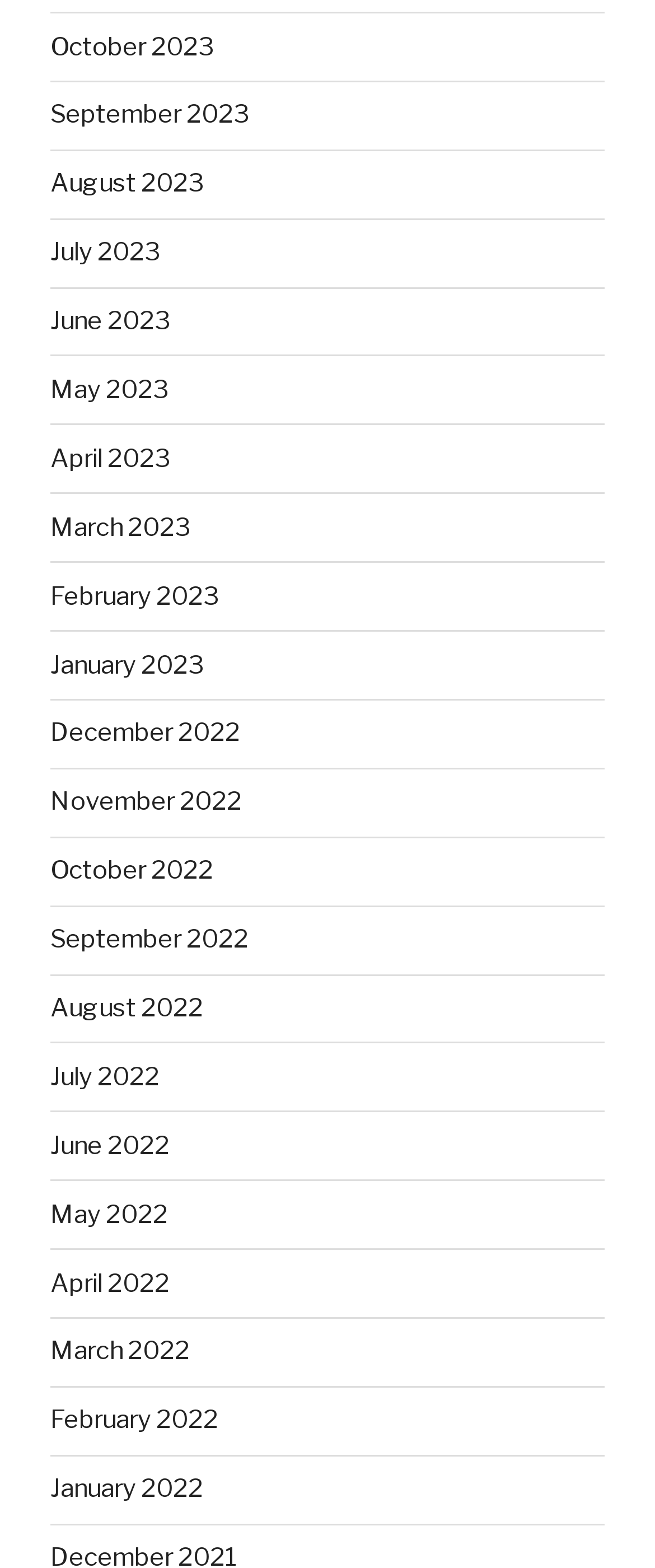Locate the bounding box of the UI element based on this description: "Search". Provide four float numbers between 0 and 1 as [left, top, right, bottom].

None